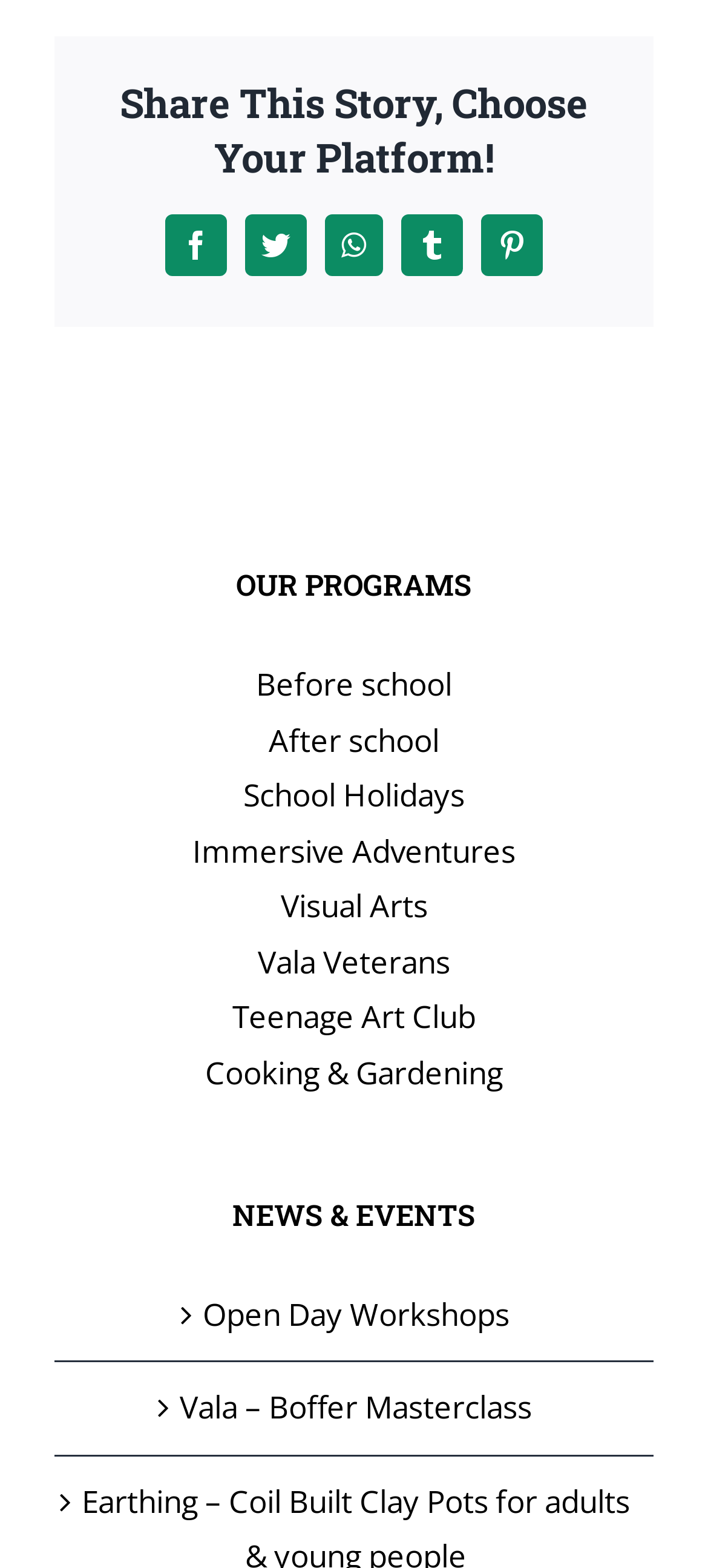How many news and events are listed?
Look at the image and provide a detailed response to the question.

I counted the number of links provided under the 'NEWS & EVENTS' heading, which are 'Open Day Workshops' and 'Vala – Boffer Masterclass', totaling 2 news and events.